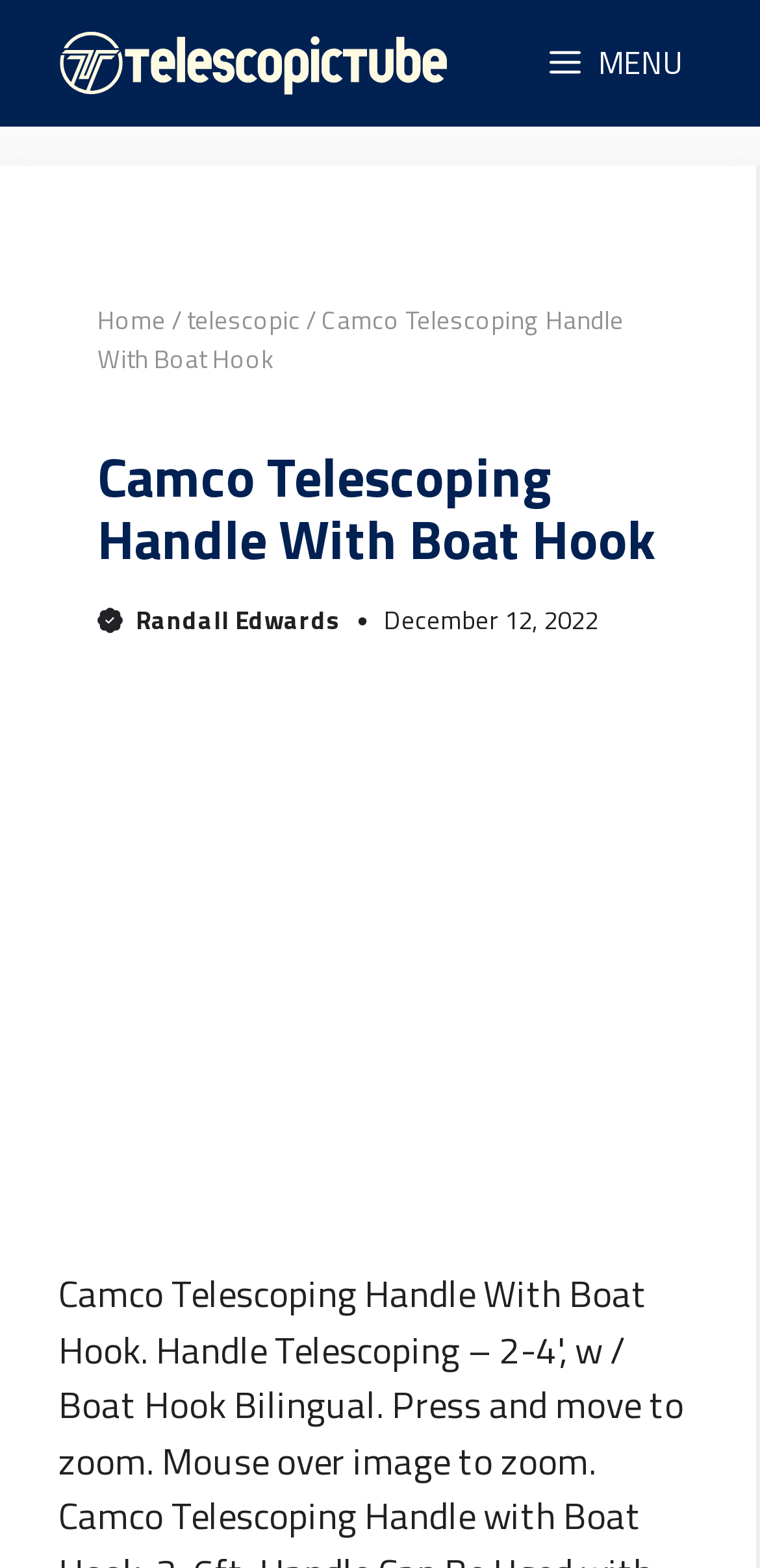Provide a brief response to the question below using a single word or phrase: 
When was the review published?

December 12, 2022